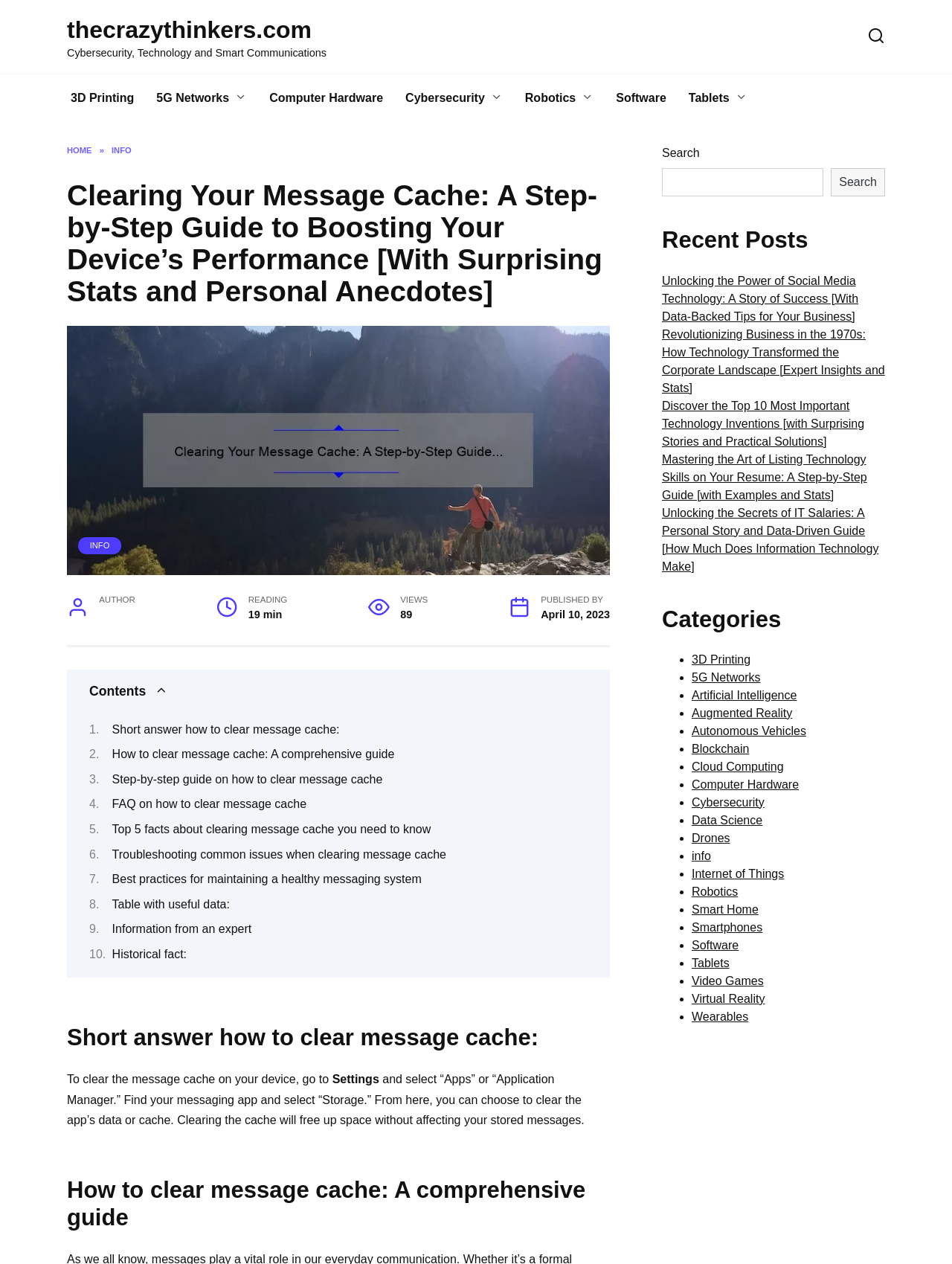Provide the bounding box coordinates of the HTML element this sentence describes: "info". The bounding box coordinates consist of four float numbers between 0 and 1, i.e., [left, top, right, bottom].

[0.727, 0.672, 0.747, 0.682]